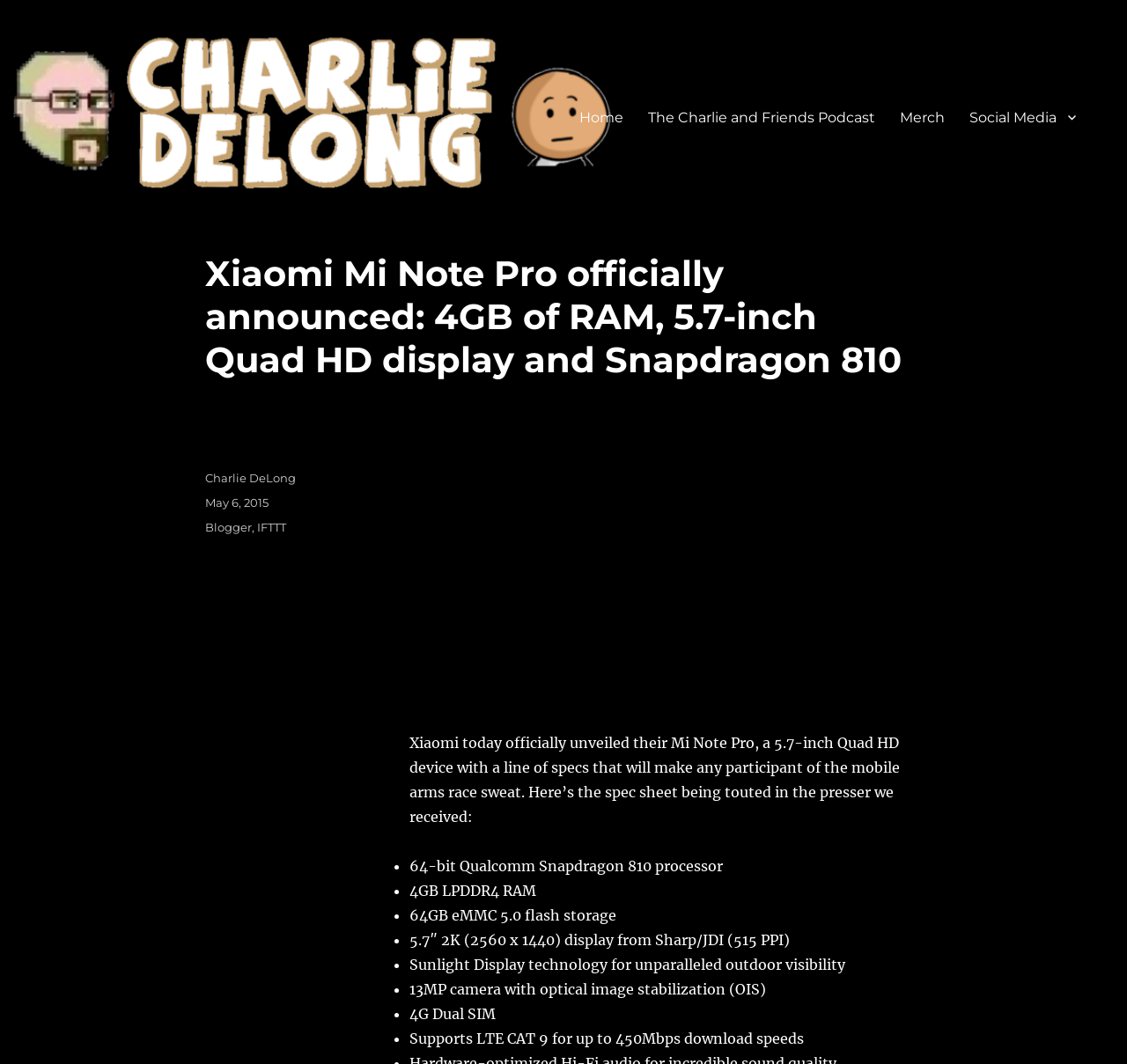Locate the bounding box coordinates of the clickable part needed for the task: "Check the author of the article".

[0.182, 0.443, 0.262, 0.456]